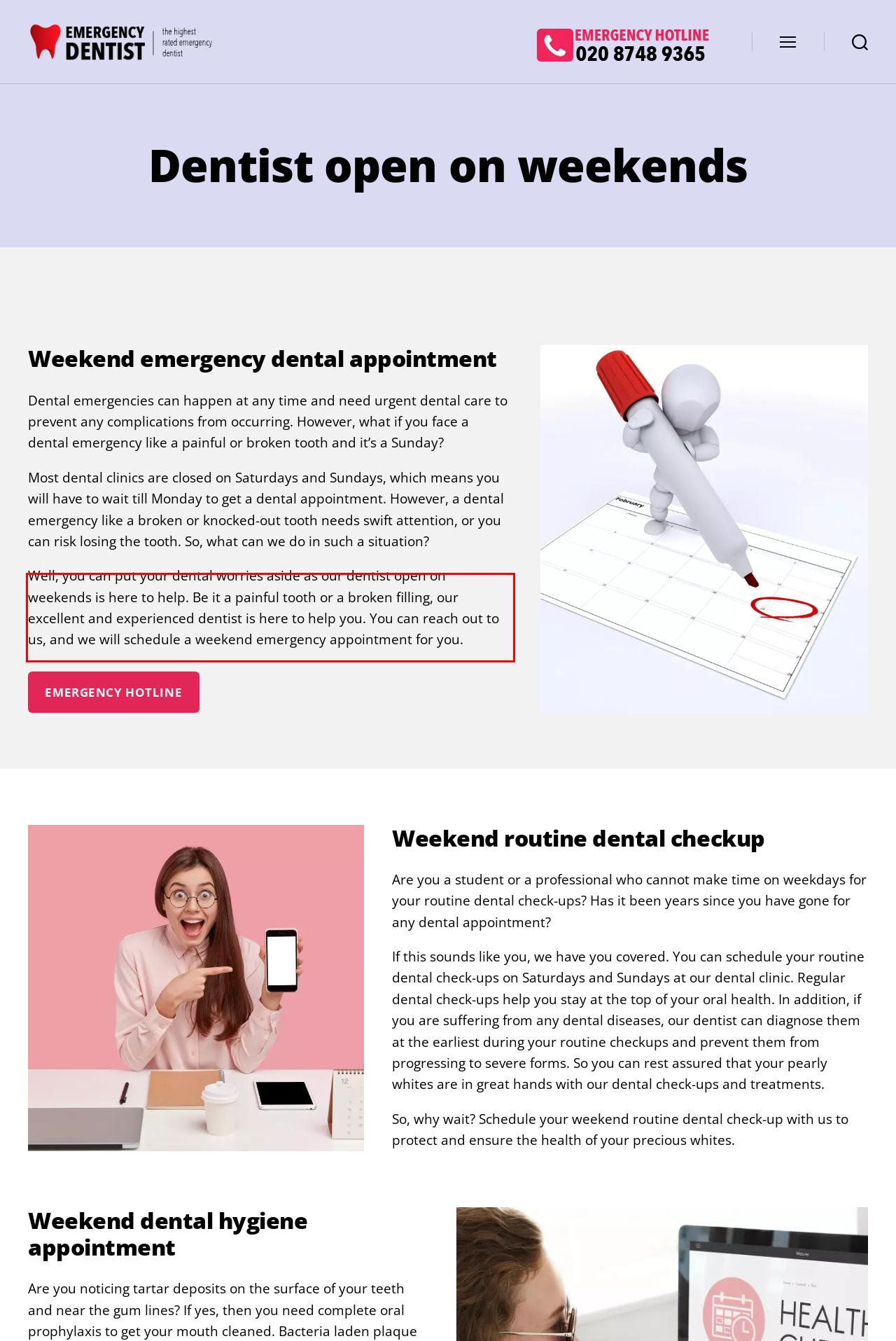Please examine the webpage screenshot and extract the text within the red bounding box using OCR.

Well, you can put your dental worries aside as our dentist open on weekends is here to help. Be it a painful tooth or a broken filling, our excellent and experienced dentist is here to help you. You can reach out to us, and we will schedule a weekend emergency appointment for you.